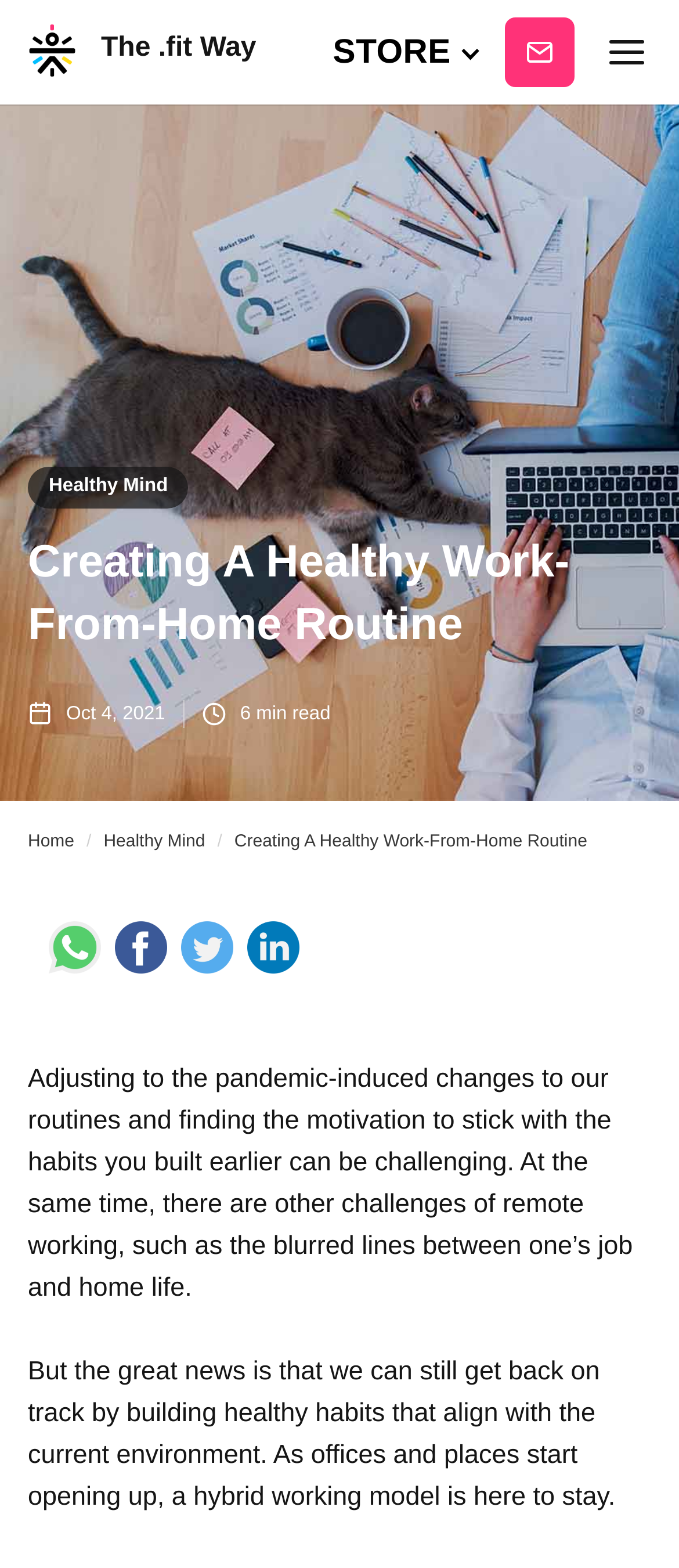Determine the bounding box coordinates for the clickable element required to fulfill the instruction: "read Healthy Mind article". Provide the coordinates as four float numbers between 0 and 1, i.e., [left, top, right, bottom].

[0.041, 0.298, 0.278, 0.324]